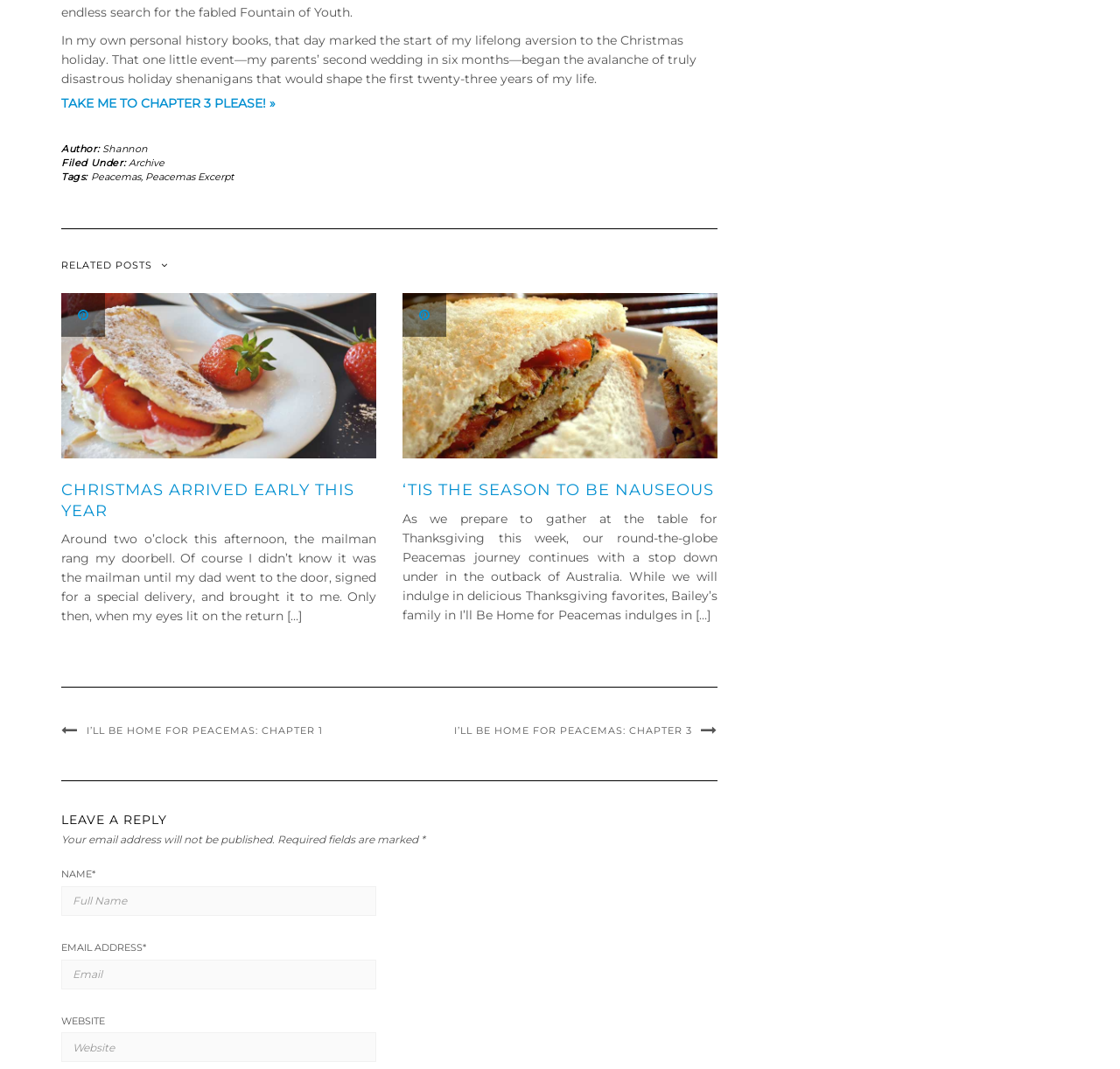What is the format of the posts?
Give a one-word or short-phrase answer derived from the screenshot.

Story or excerpt